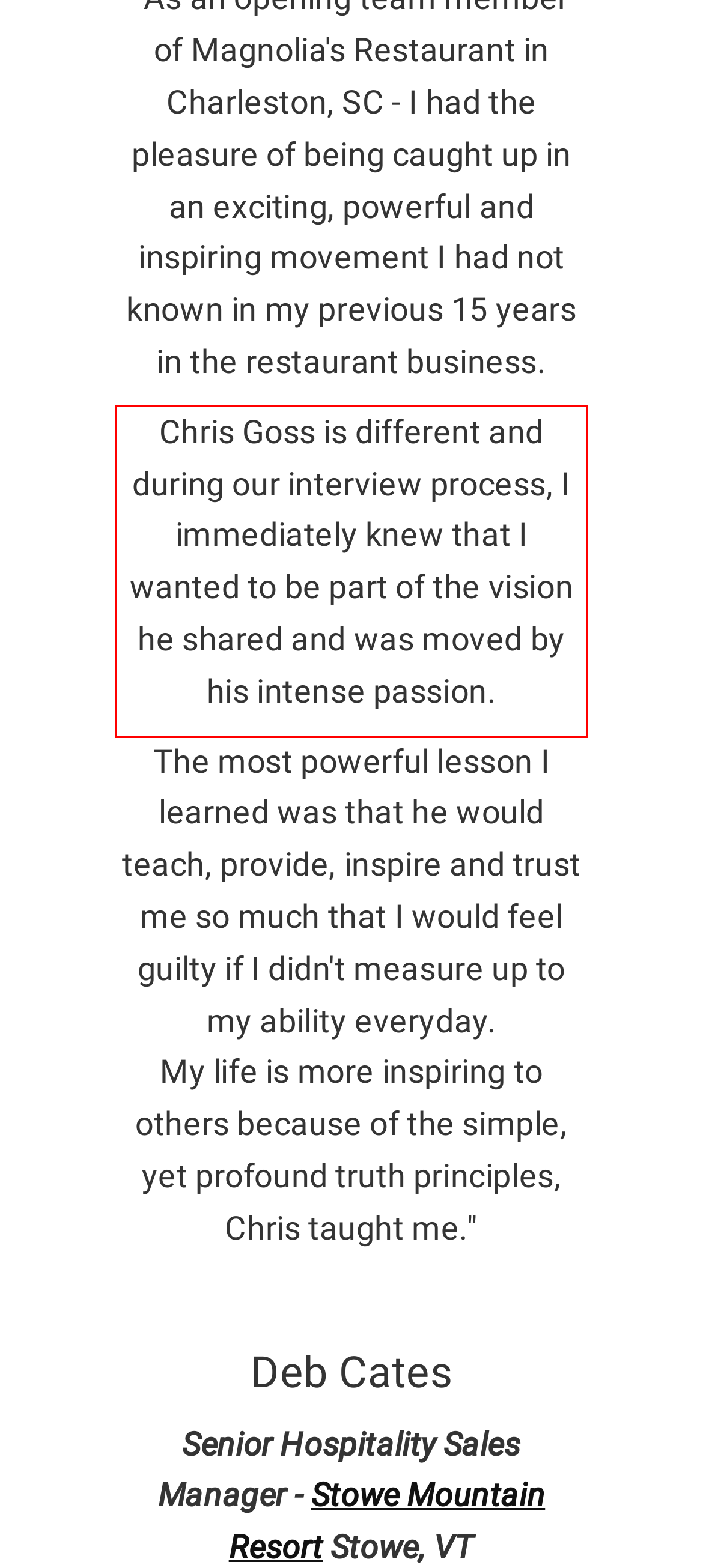Given a screenshot of a webpage containing a red bounding box, perform OCR on the text within this red bounding box and provide the text content.

Chris Goss is different and during our interview process, I immediately knew that I wanted to be part of the vision he shared and was moved by his intense passion.